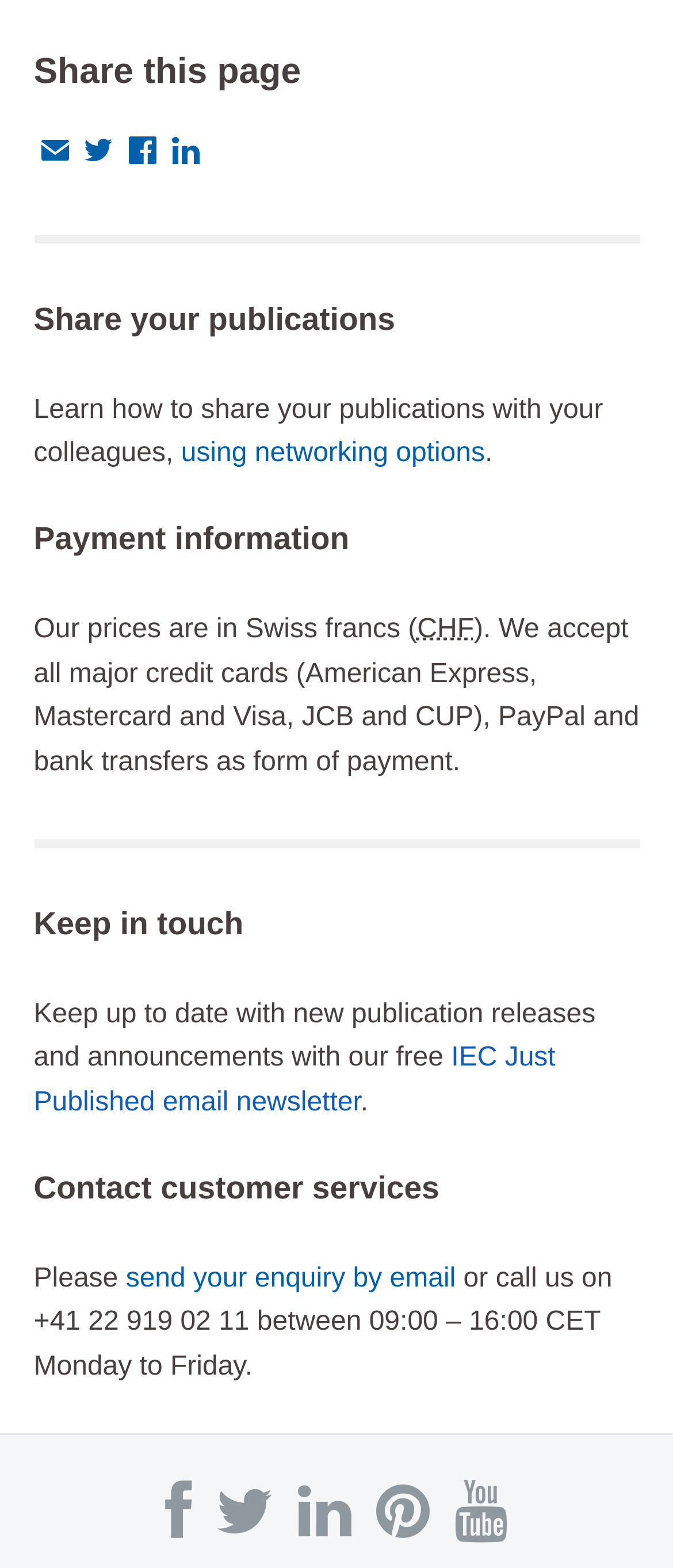Select the bounding box coordinates of the element I need to click to carry out the following instruction: "Send your enquiry by email".

[0.187, 0.806, 0.677, 0.825]